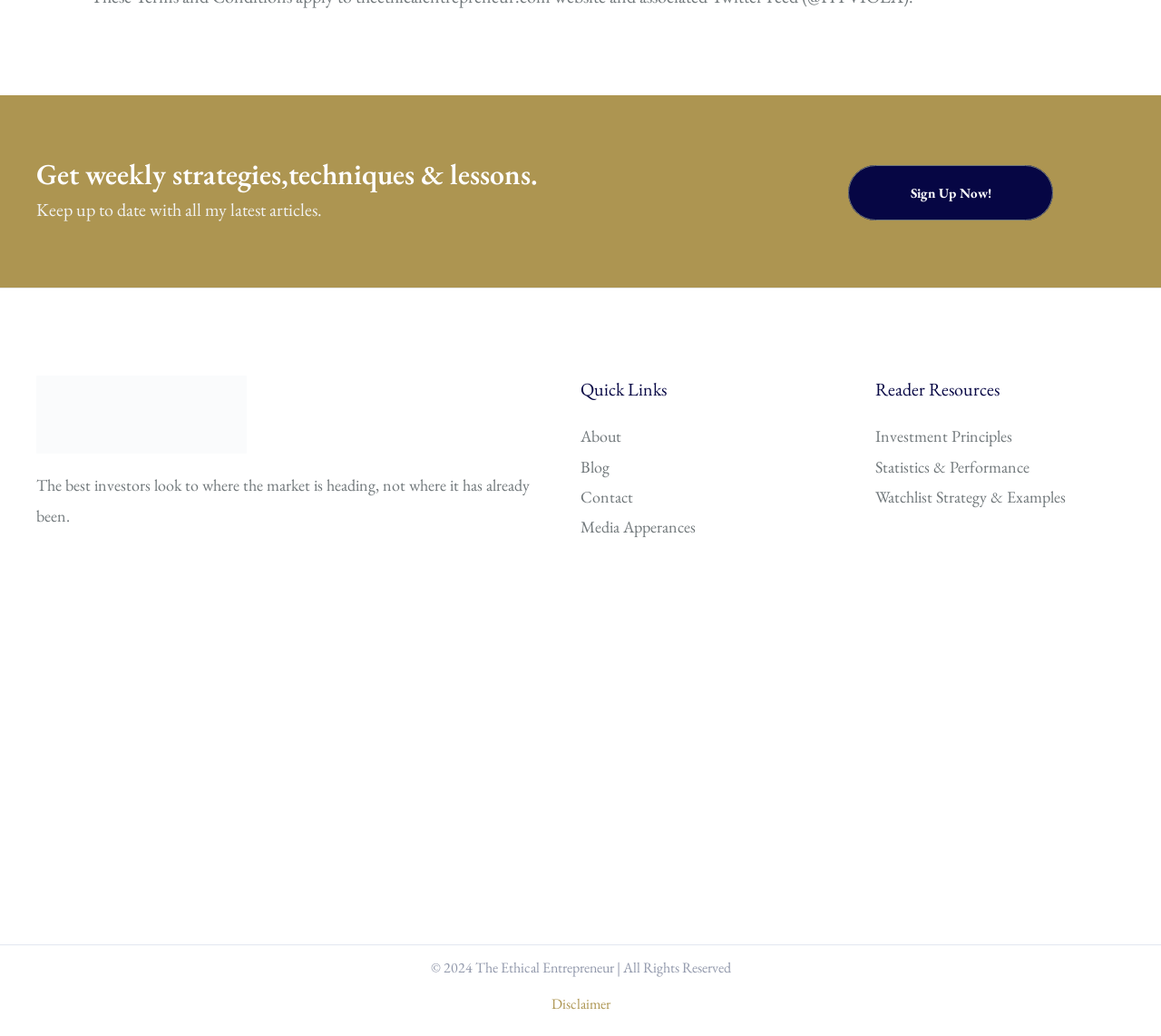Can you determine the bounding box coordinates of the area that needs to be clicked to fulfill the following instruction: "Read about investment principles"?

[0.754, 0.411, 0.872, 0.431]